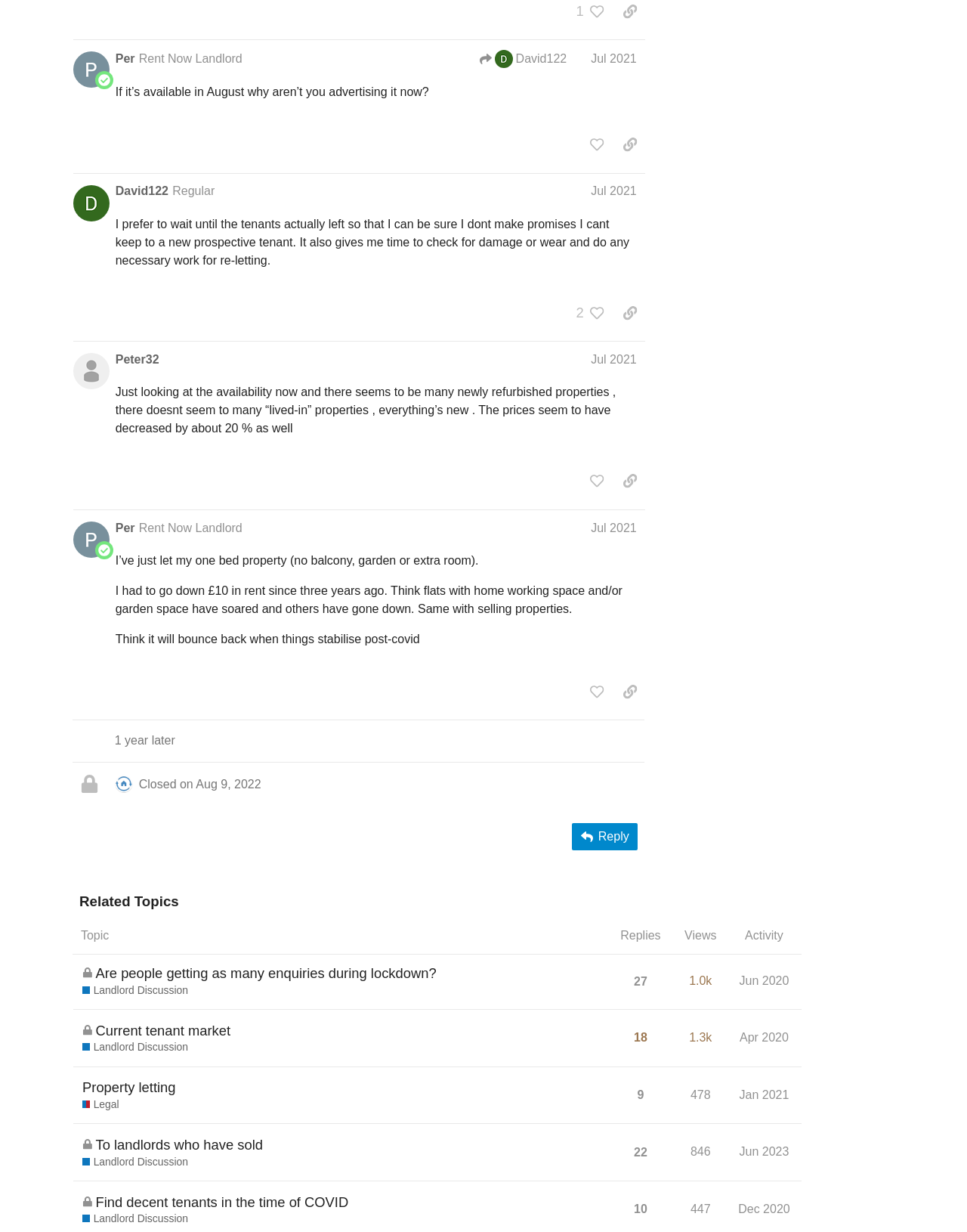Use a single word or phrase to answer the question: 
What is the date of the last post?

Jul 28, 2021